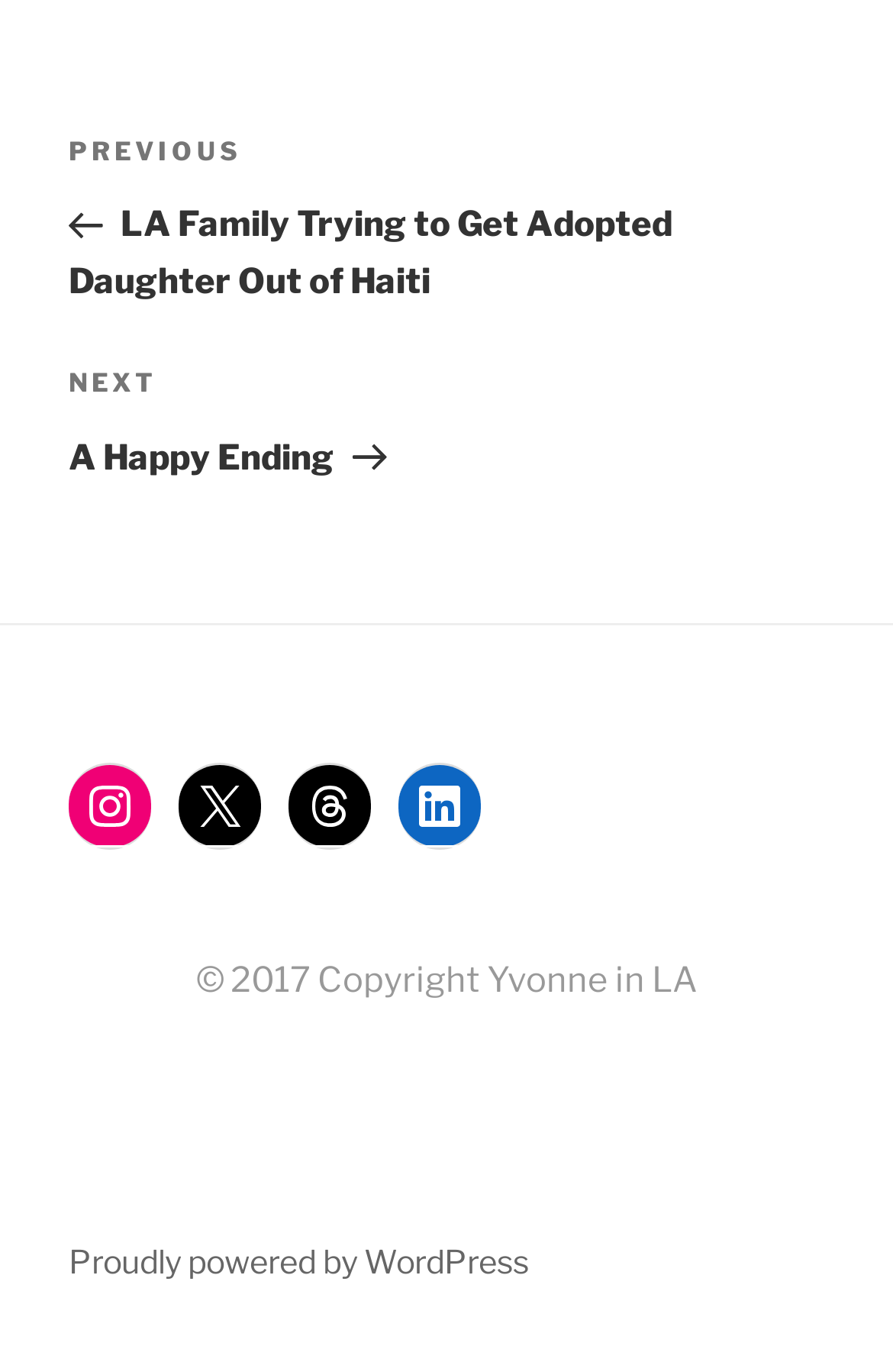From the details in the image, provide a thorough response to the question: How many navigation links are in the post navigation section?

I counted the number of navigation links in the post navigation section, which includes 'Previous Post' and 'Next Post', totaling 2 links.